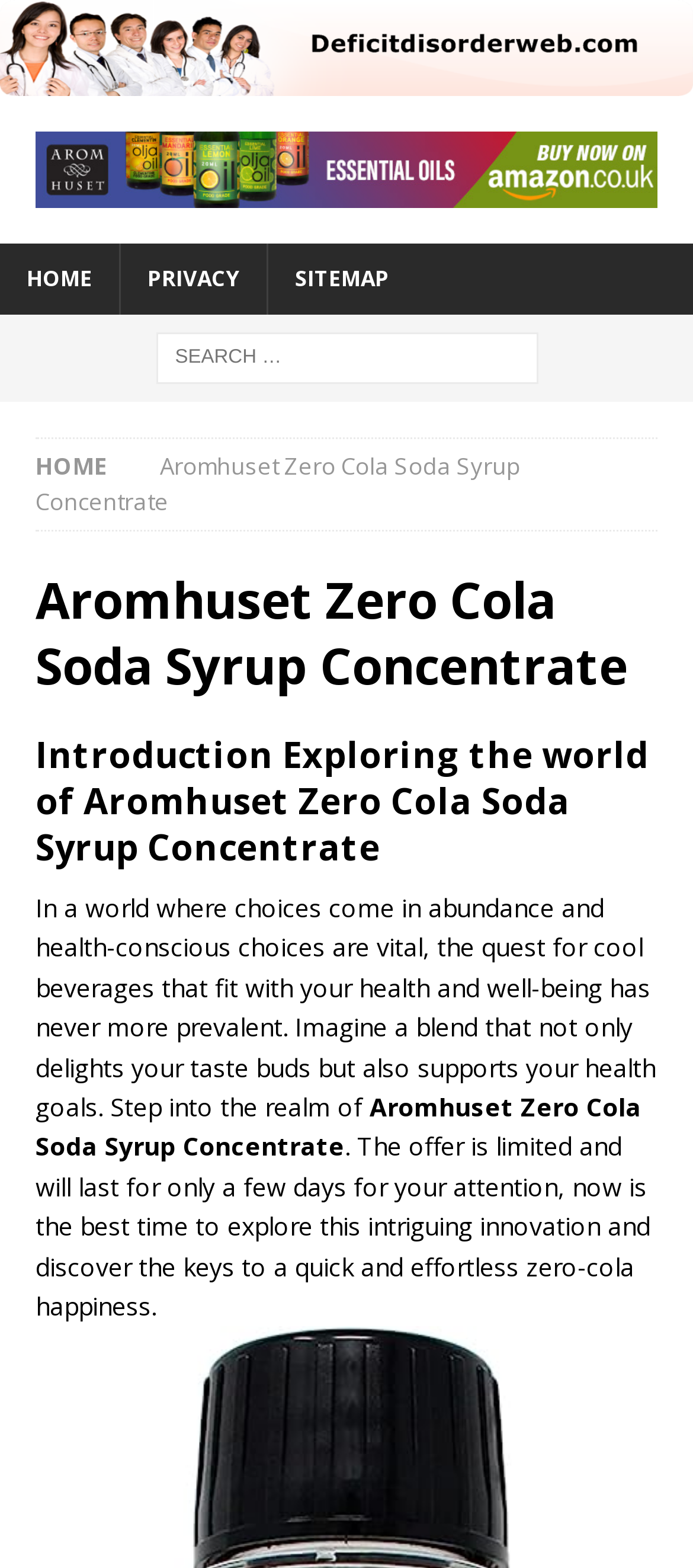Please give a concise answer to this question using a single word or phrase: 
What is the name of the product?

Aromhuset Zero Cola Soda Syrup Concentrate